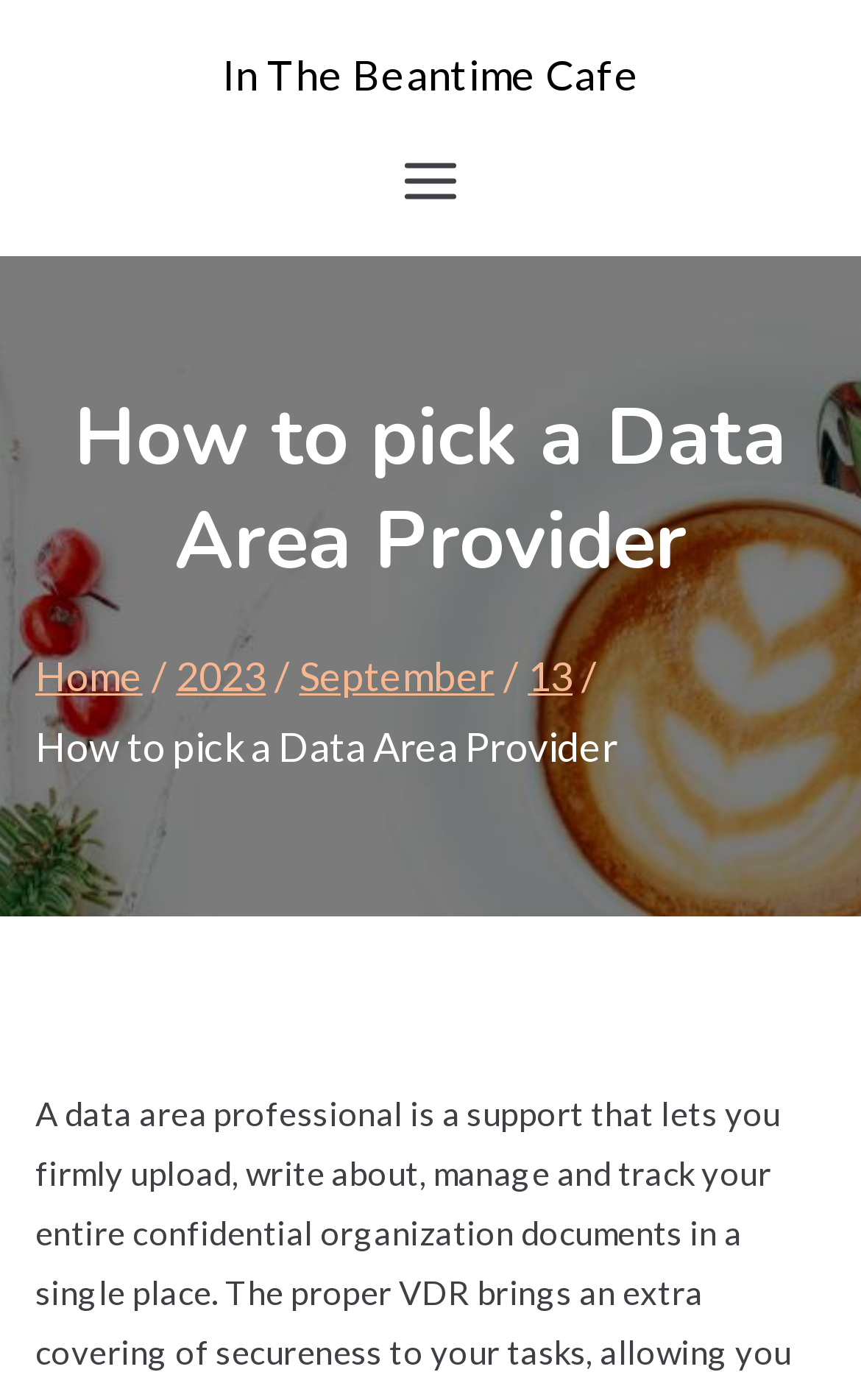Extract the primary header of the webpage and generate its text.

How to pick a Data Area Provider